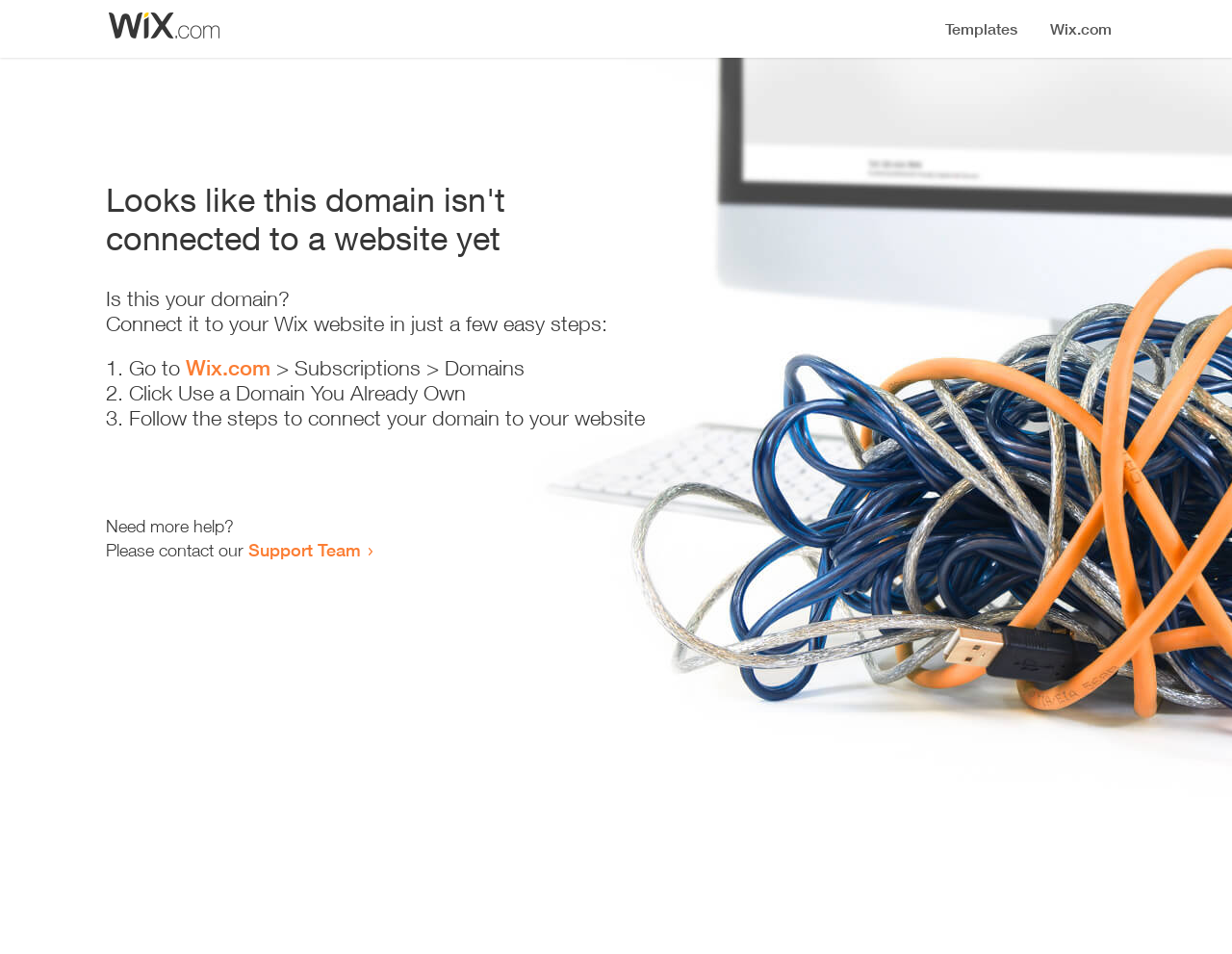Identify the bounding box for the UI element described as: "Support Team". The coordinates should be four float numbers between 0 and 1, i.e., [left, top, right, bottom].

[0.202, 0.565, 0.293, 0.587]